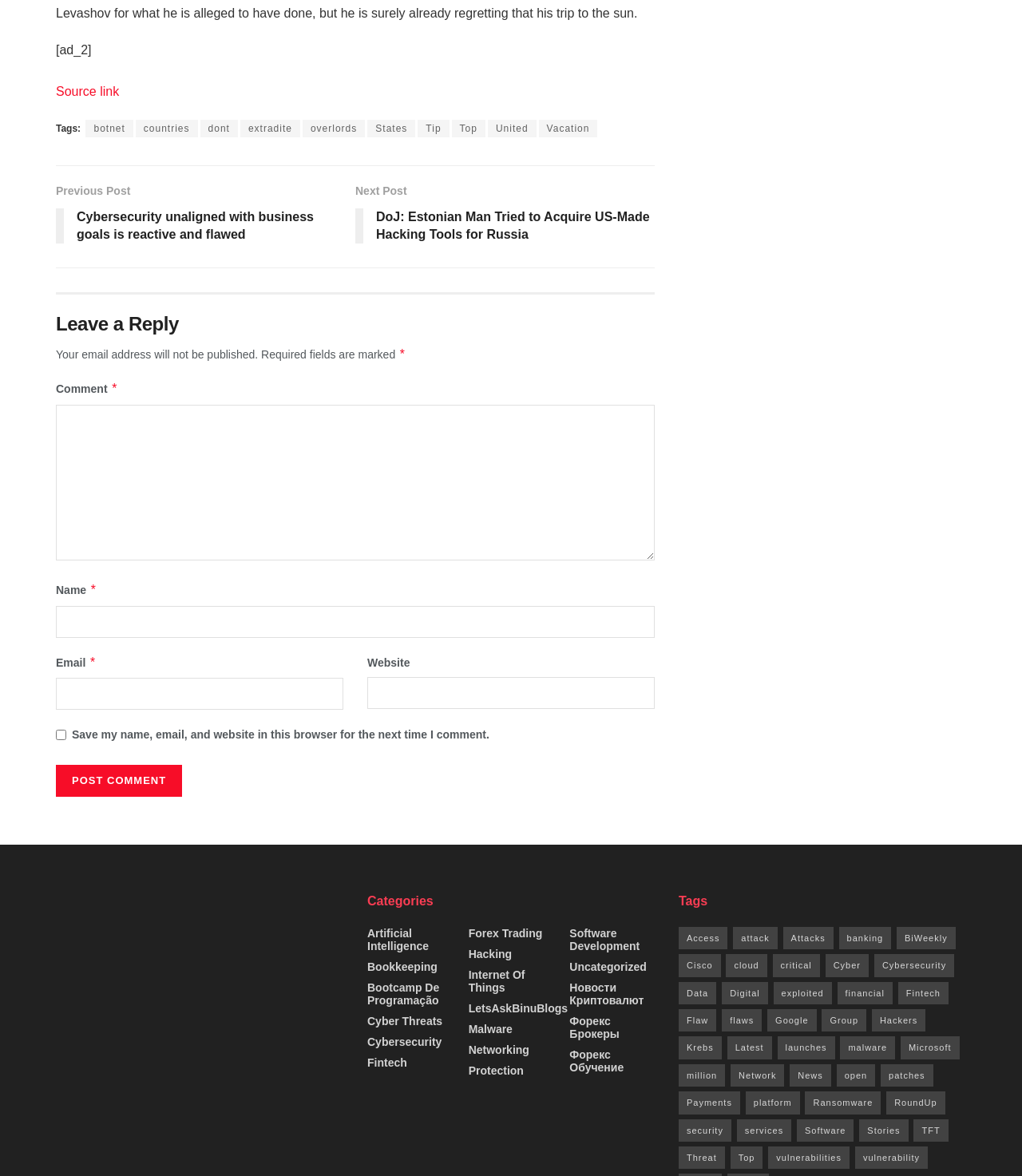Find the bounding box coordinates of the element you need to click on to perform this action: 'Click on the 'Cybersecurity' category'. The coordinates should be represented by four float values between 0 and 1, in the format [left, top, right, bottom].

[0.359, 0.88, 0.432, 0.891]